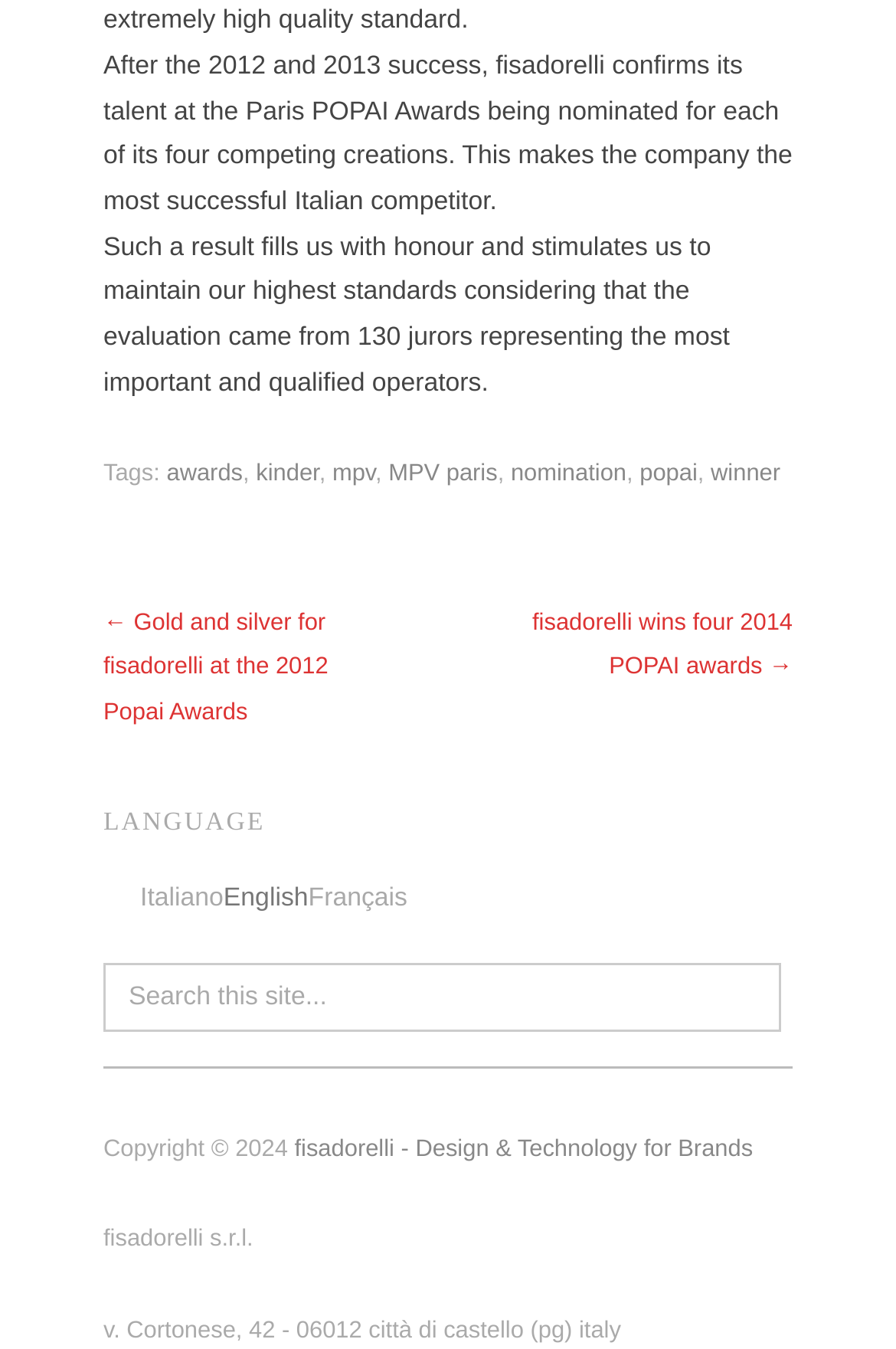What is fisadorelli's achievement in Paris?
Analyze the image and deliver a detailed answer to the question.

According to the text, fisadorelli confirms its talent at the Paris POPAI Awards being nominated for each of its four competing creations, which makes the company the most successful Italian competitor.